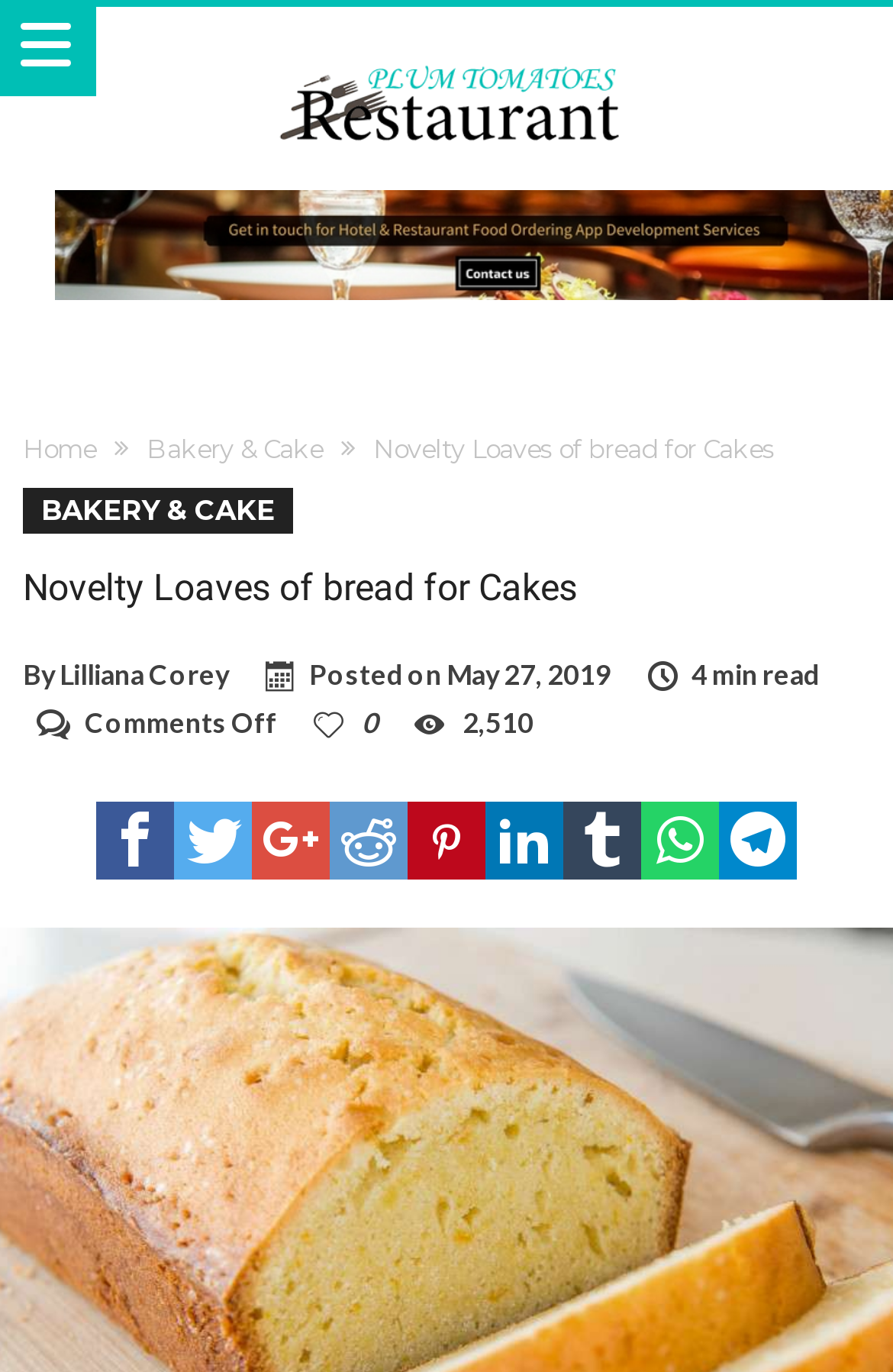Determine the coordinates of the bounding box that should be clicked to complete the instruction: "View the author's profile". The coordinates should be represented by four float numbers between 0 and 1: [left, top, right, bottom].

[0.067, 0.479, 0.256, 0.506]